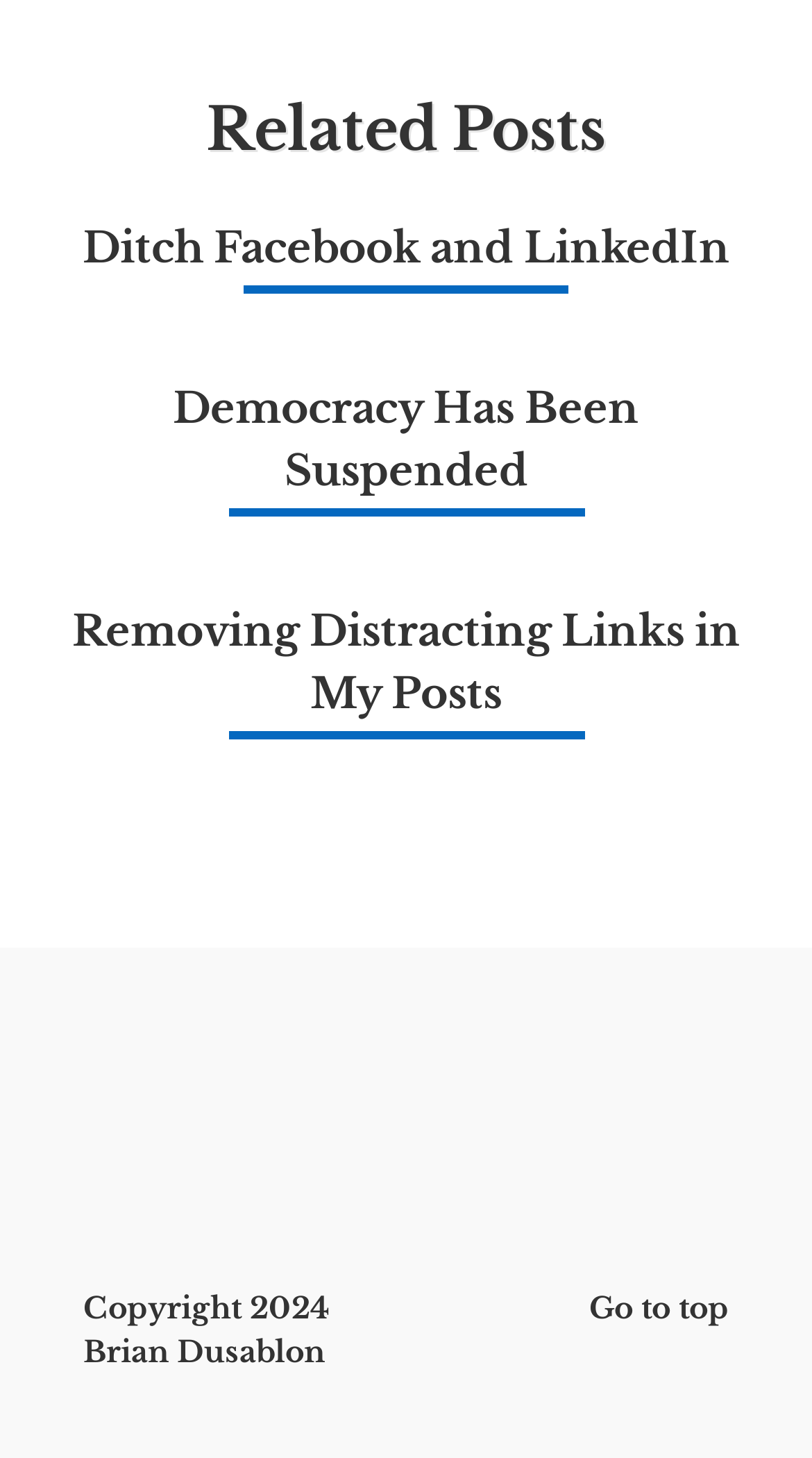Identify the bounding box for the given UI element using the description provided. Coordinates should be in the format (top-left x, top-left y, bottom-right x, bottom-right y) and must be between 0 and 1. Here is the description: Portfolio & Publications

[0.774, 0.681, 0.826, 0.744]